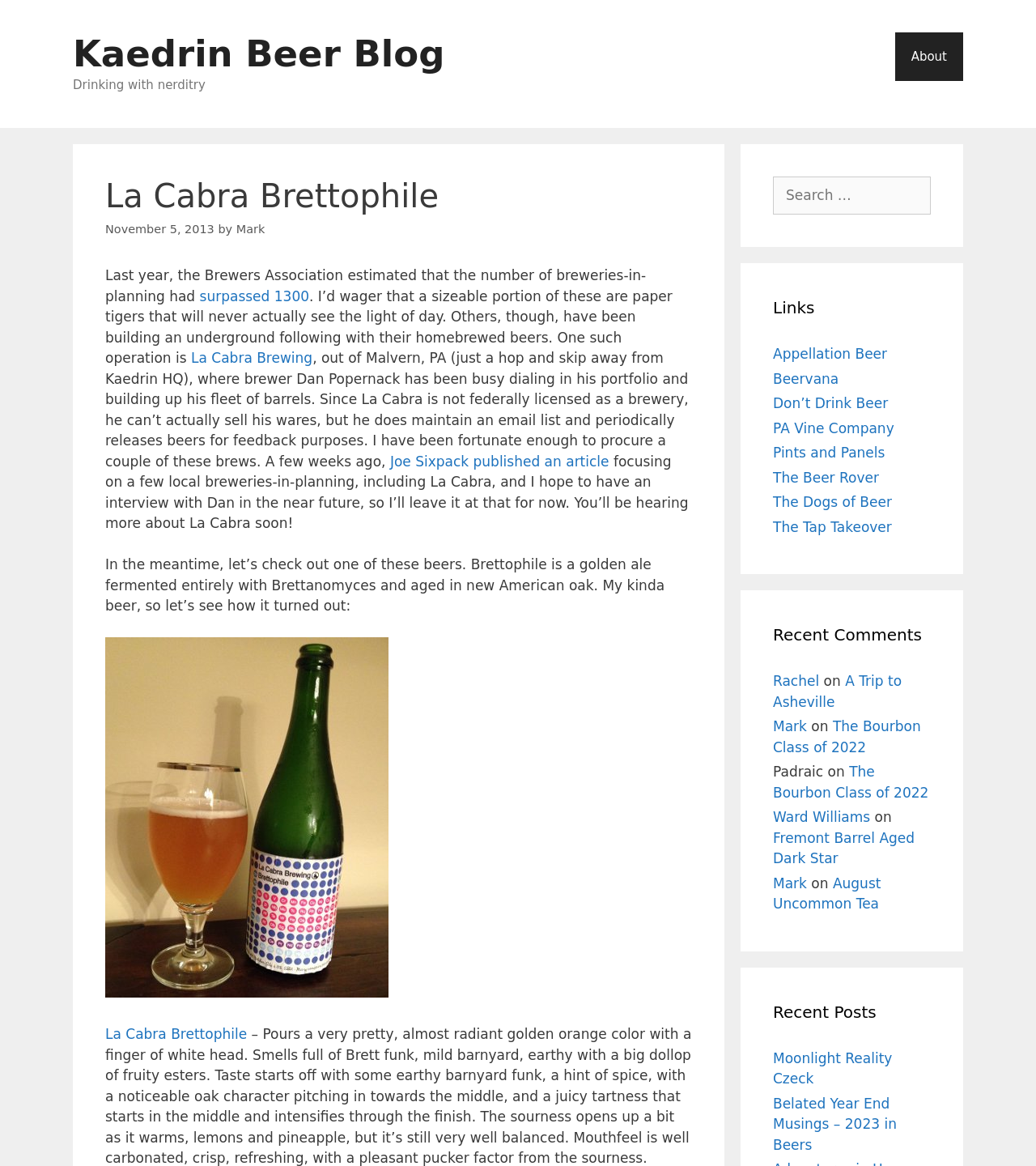Who is the brewer mentioned in the article?
Please provide an in-depth and detailed response to the question.

The brewer's name can be found in the text content, where it says 'brewer Dan Popernack has been busy dialing in his portfolio and building up his fleet of barrels'.